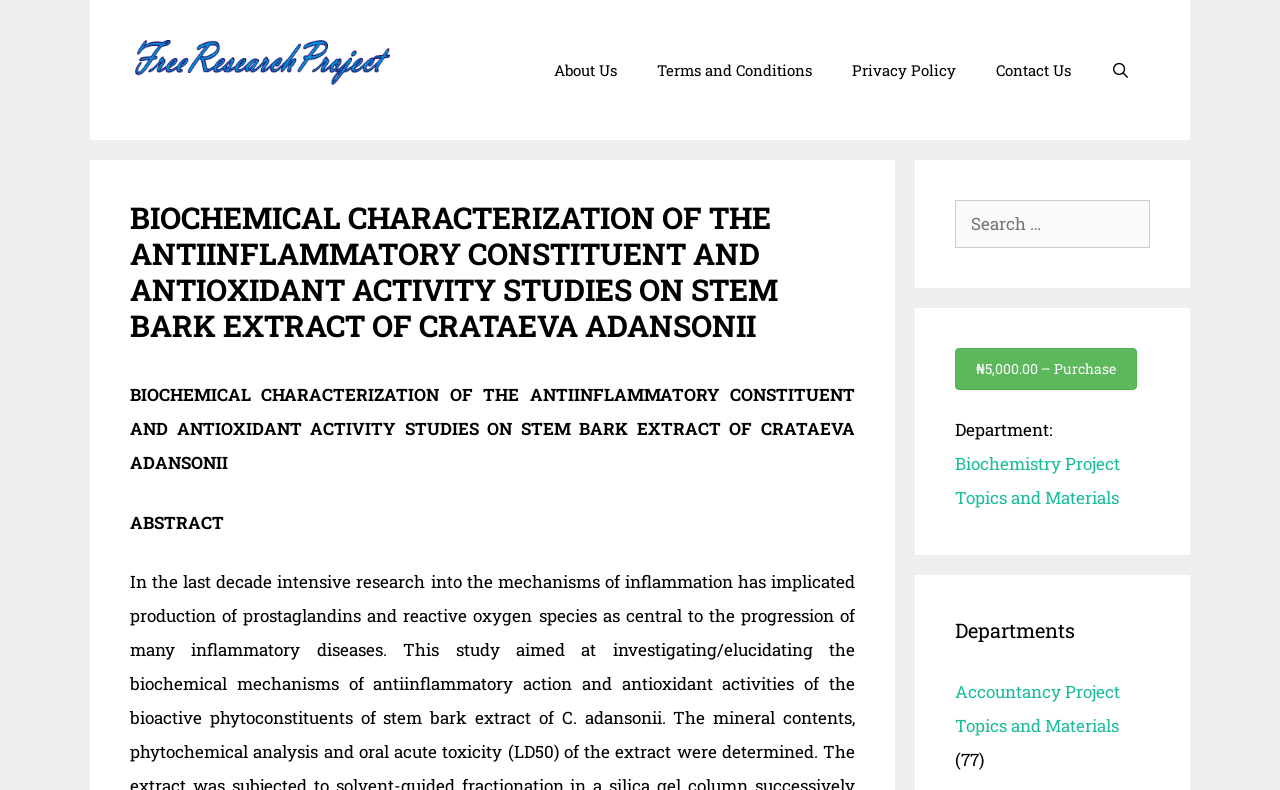Can you determine the bounding box coordinates of the area that needs to be clicked to fulfill the following instruction: "Purchase the research project"?

[0.746, 0.44, 0.888, 0.493]